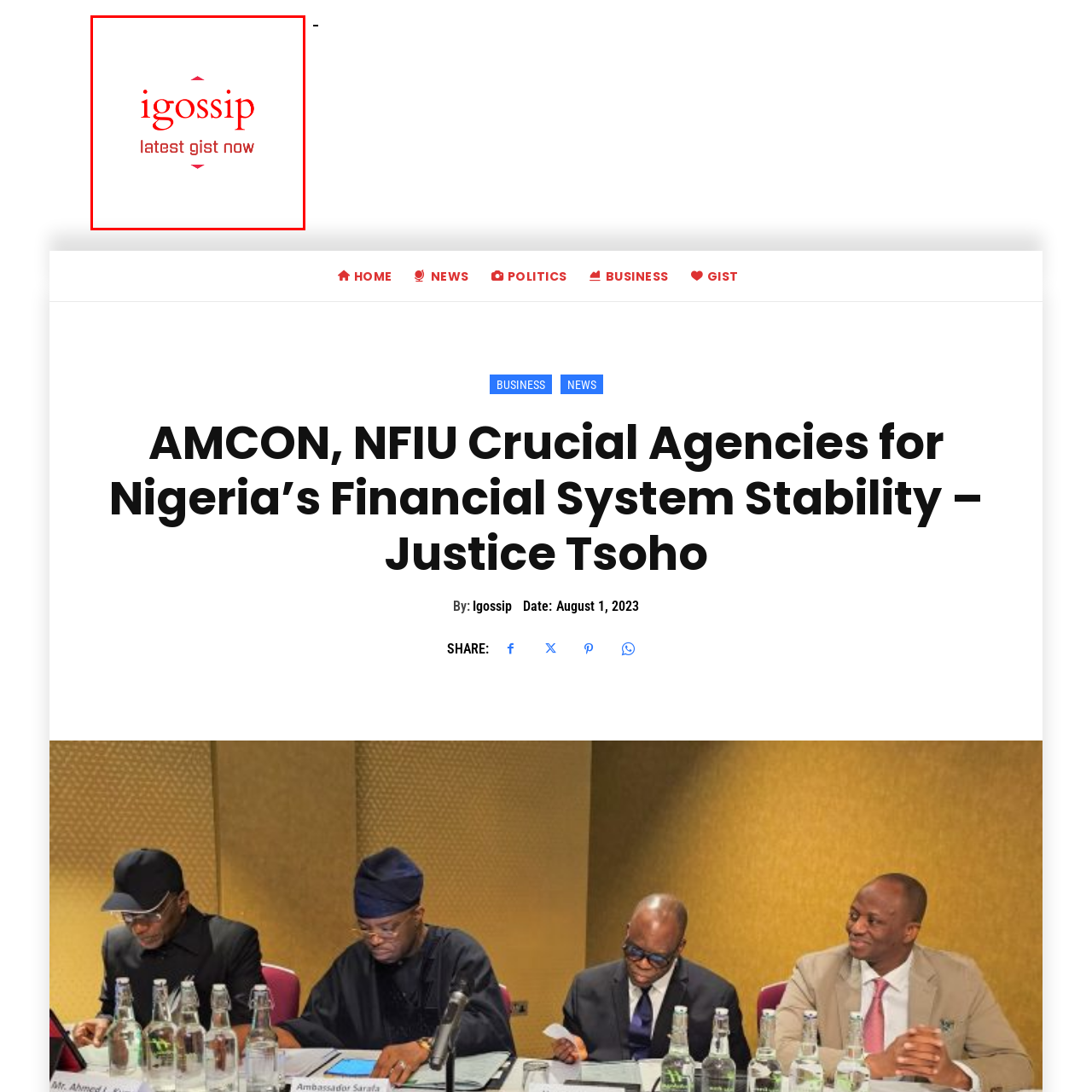Inspect the image contained by the red bounding box and answer the question with a single word or phrase:
What is the background color of the logo?

White